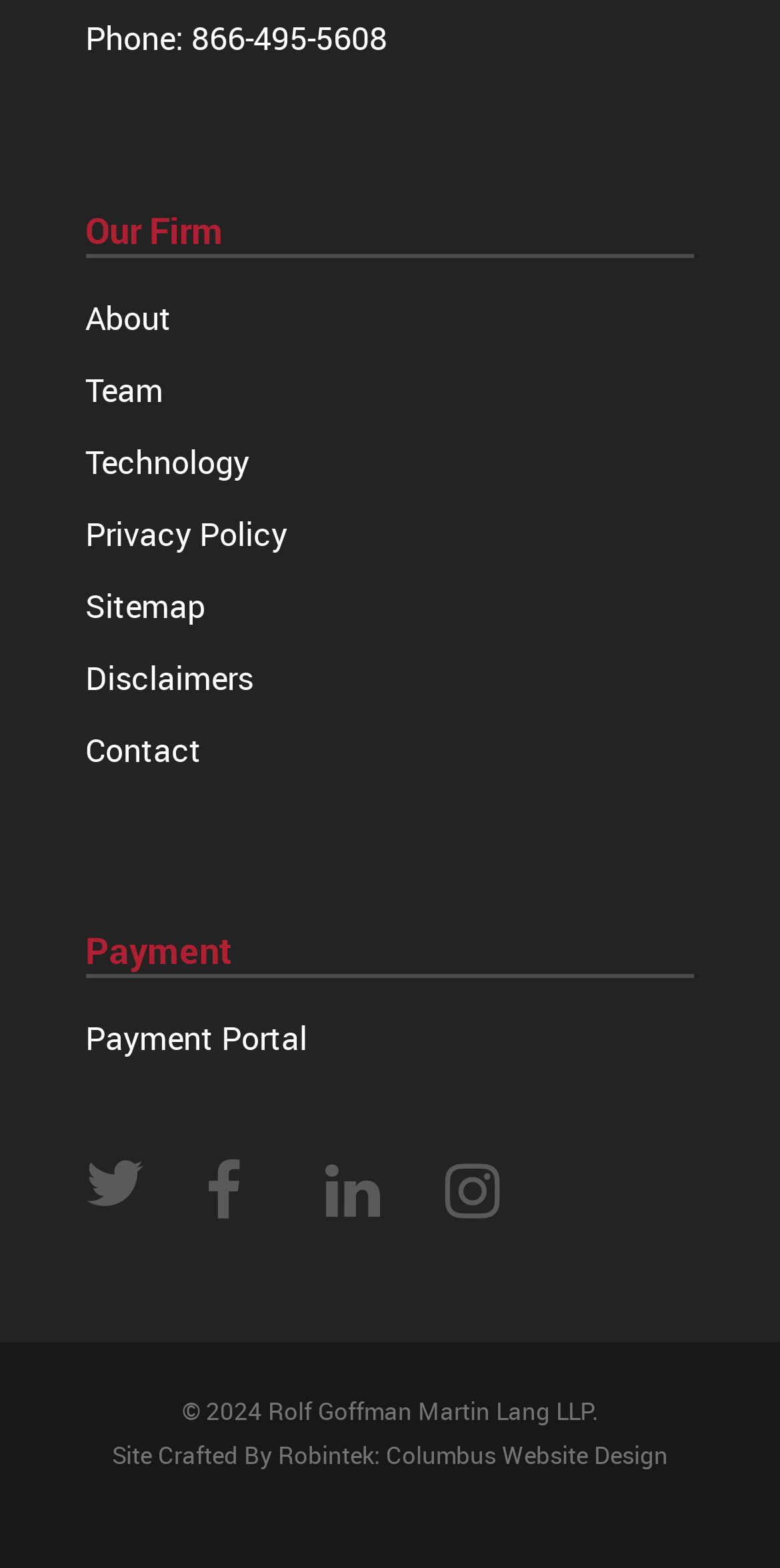Respond with a single word or phrase:
What is the purpose of the 'Payment Portal' link?

To make payments